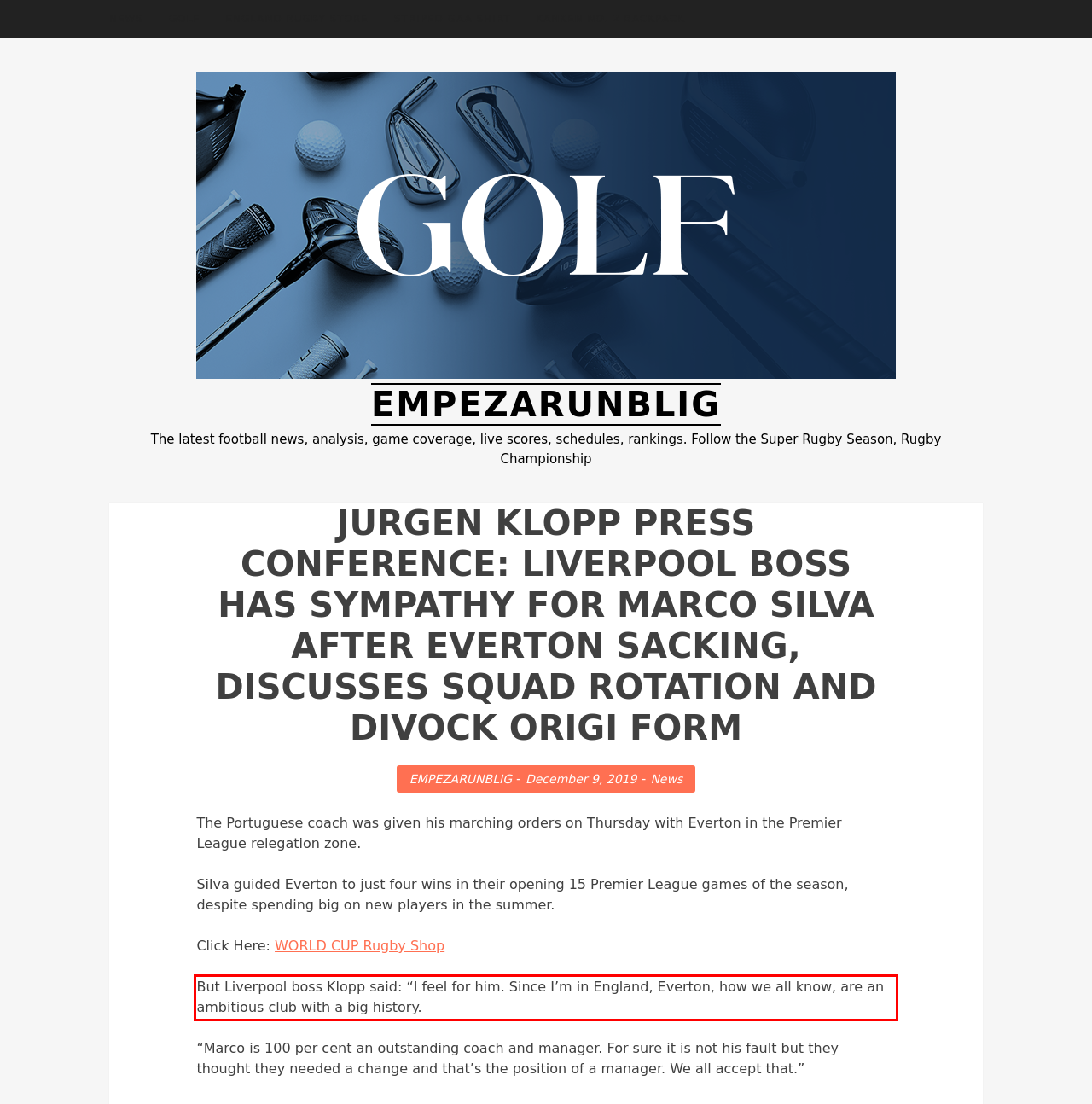You have a screenshot of a webpage, and there is a red bounding box around a UI element. Utilize OCR to extract the text within this red bounding box.

But Liverpool boss Klopp said: “I feel for him. Since I’m in England, Everton, how we all know, are an ambitious club with a big history.